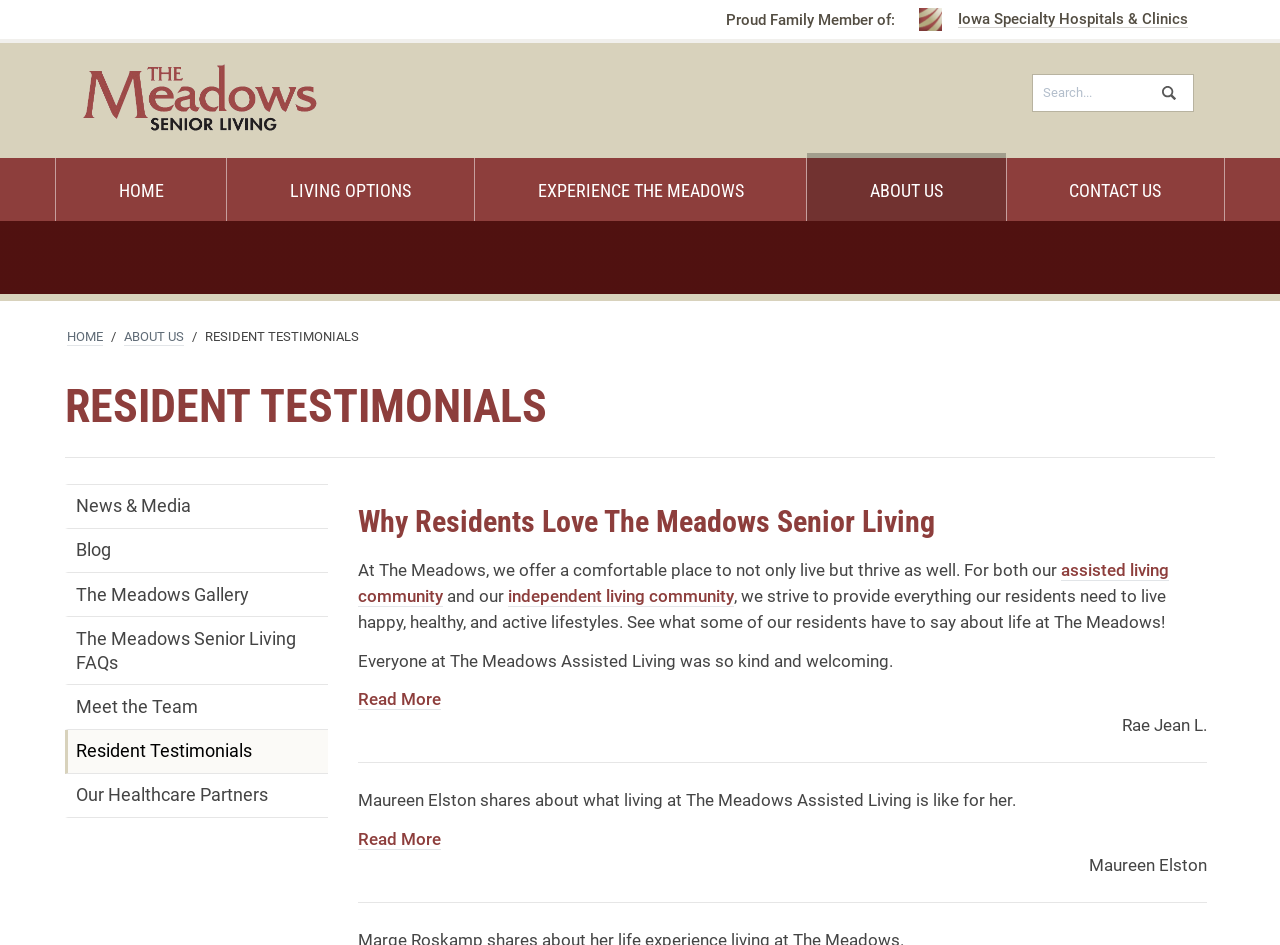Please answer the following question using a single word or phrase: 
What is the topic of the resident testimonials?

Life at The Meadows